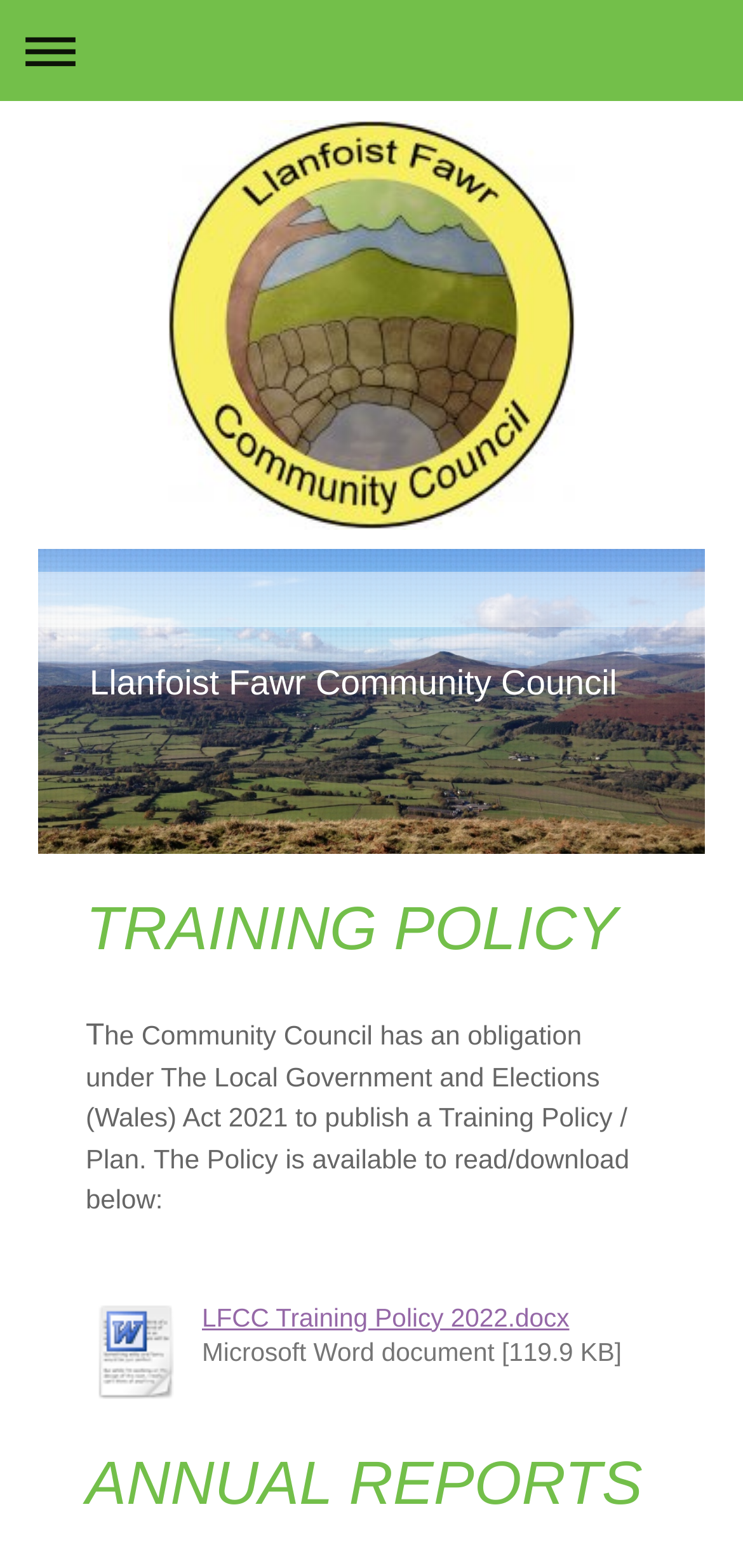Offer a comprehensive description of the webpage’s content and structure.

The webpage is about Llanfoist Fawr Community Council, specifically showcasing their policies and reports. At the top left, there is a navigation link to expand or collapse the navigation menu. Next to it, there is a logo of the community council, which is an SVG image. 

Below the logo, the main content begins with a heading "TRAINING POLICY". Underneath this heading, there is a paragraph of text explaining the community council's obligation to publish a training policy under The Local Government and Elections (Wales) Act 2021. 

Following this text, there is a "Download" link with an accompanying download icon, allowing users to access the training policy document. The document is a Microsoft Word file, 119.9 KB in size, and is named "LFCC Training Policy 2022.docx". 

Further down the page, there is another heading titled "ANNUAL REPORTS", which suggests that the webpage may provide access to annual reports of the community council, although the specific reports are not immediately visible.